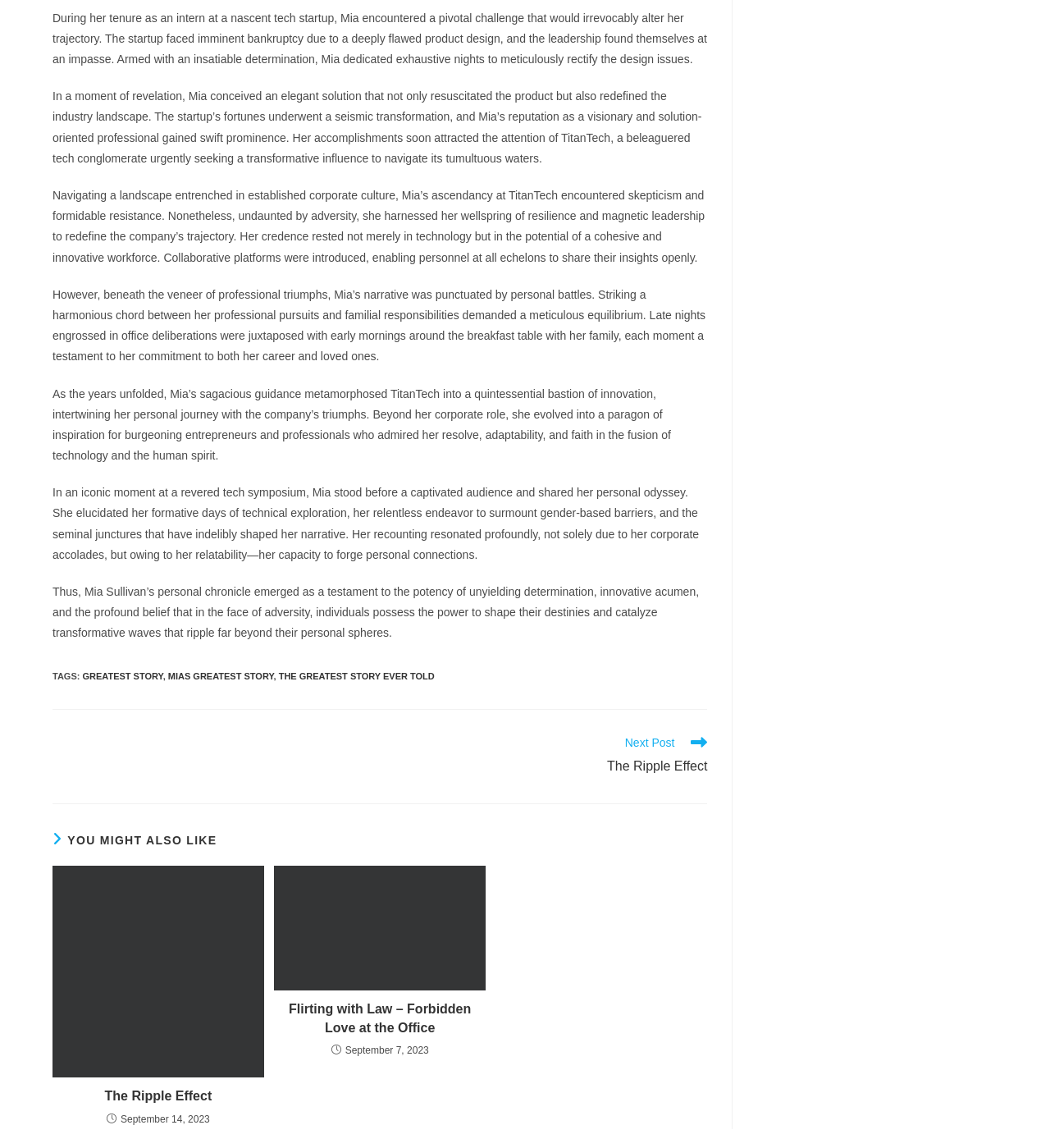Given the element description Next PostThe Ripple Effect, specify the bounding box coordinates of the corresponding UI element in the format (top-left x, top-left y, bottom-right x, bottom-right y). All values must be between 0 and 1.

[0.378, 0.64, 0.674, 0.678]